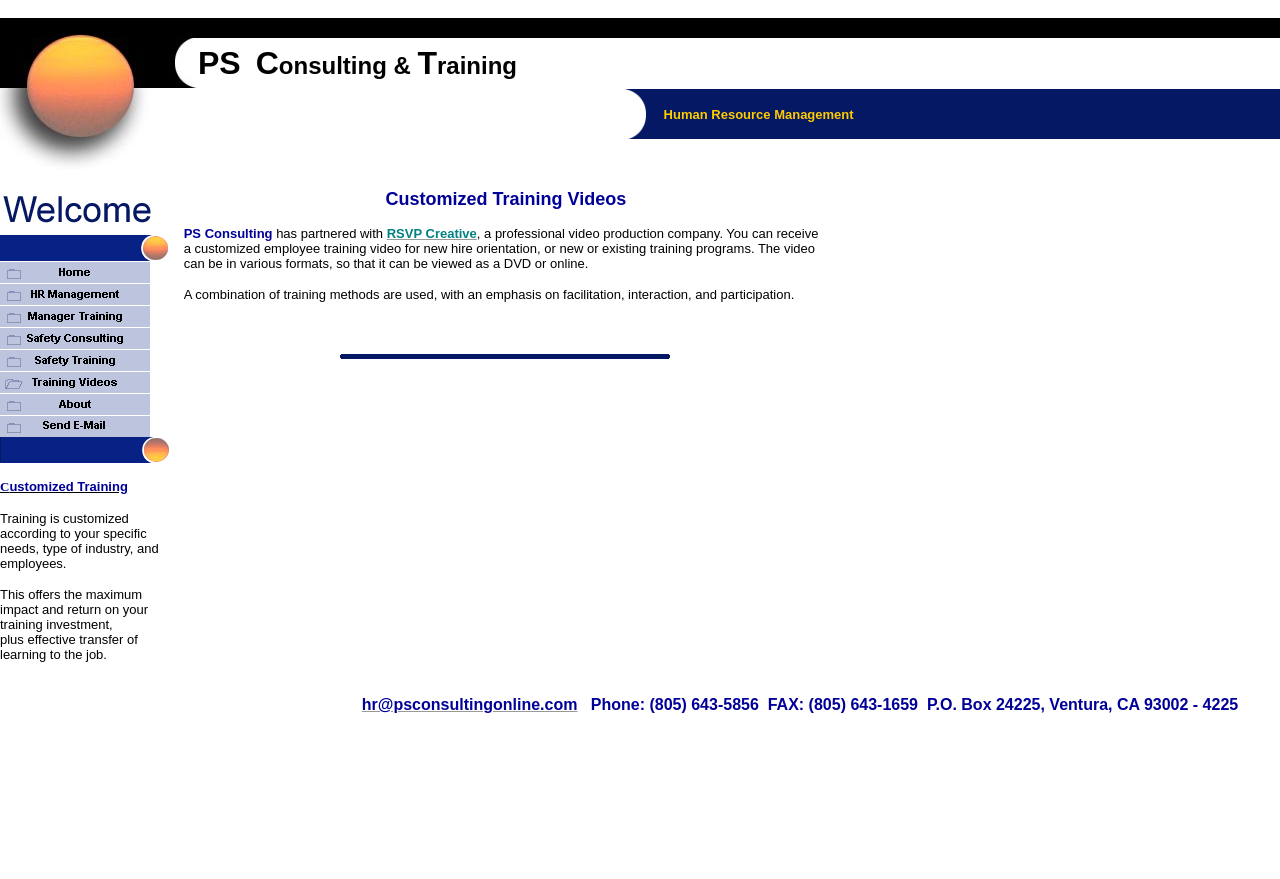Given the webpage screenshot, identify the bounding box of the UI element that matches this description: "hr@psconsultingonline.com".

[0.283, 0.792, 0.451, 0.811]